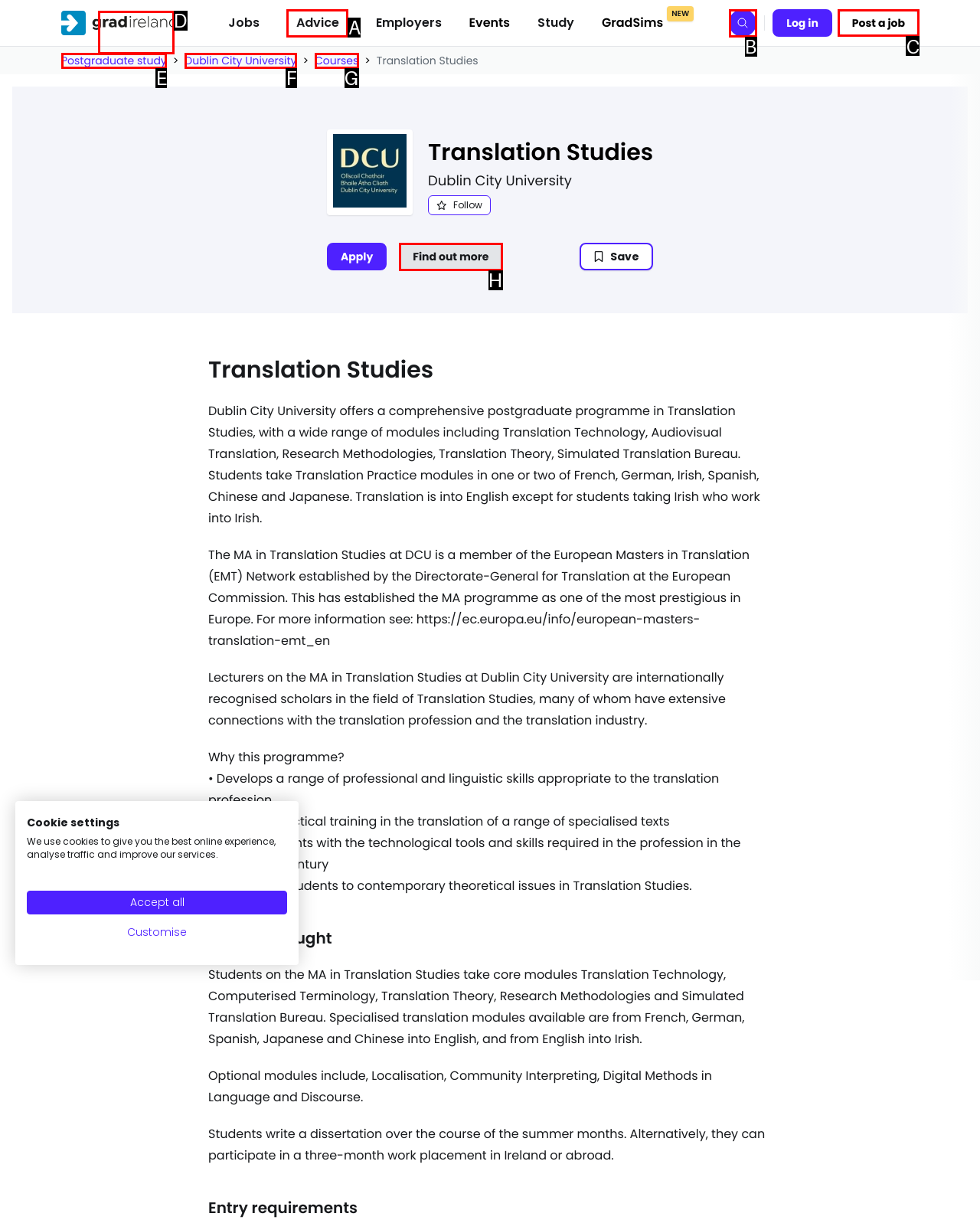For the given instruction: Click the 'Post a job' link, determine which boxed UI element should be clicked. Answer with the letter of the corresponding option directly.

C